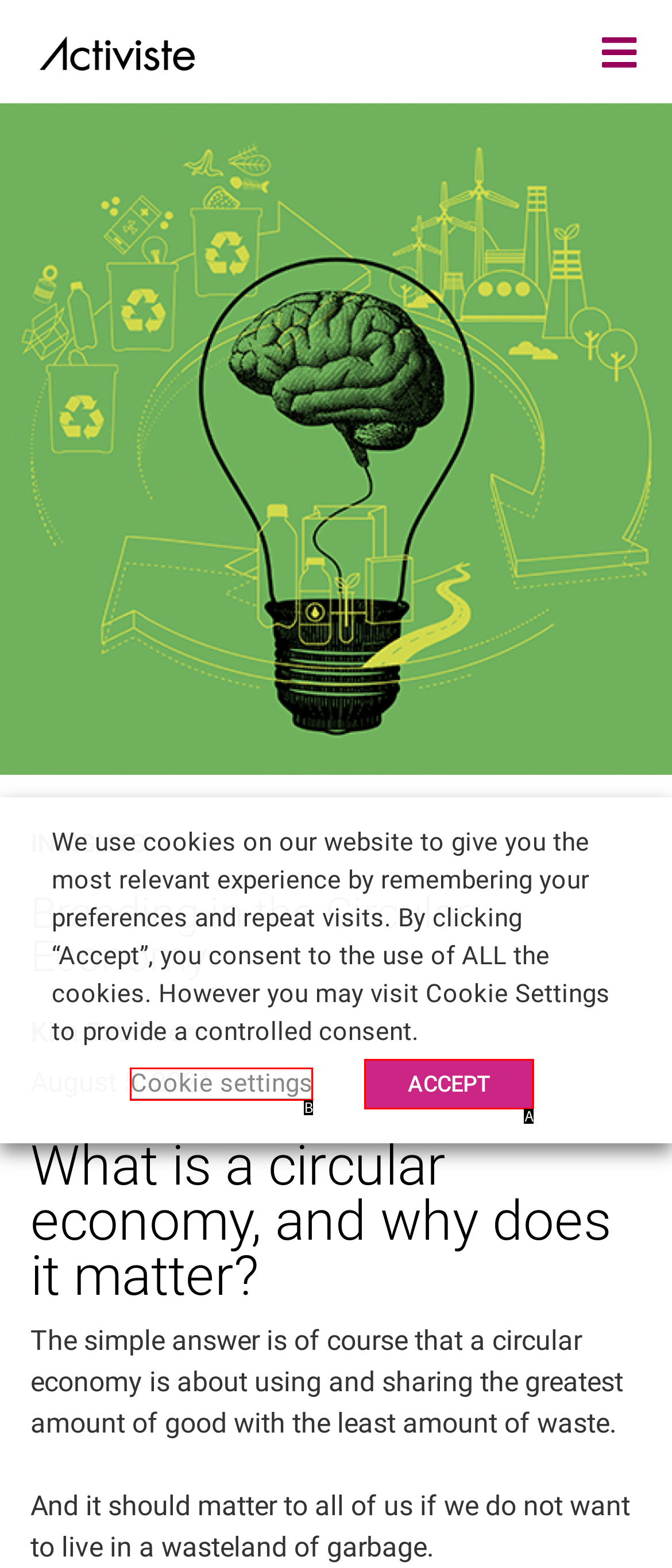Identify the letter corresponding to the UI element that matches this description: ACCEPT
Answer using only the letter from the provided options.

A